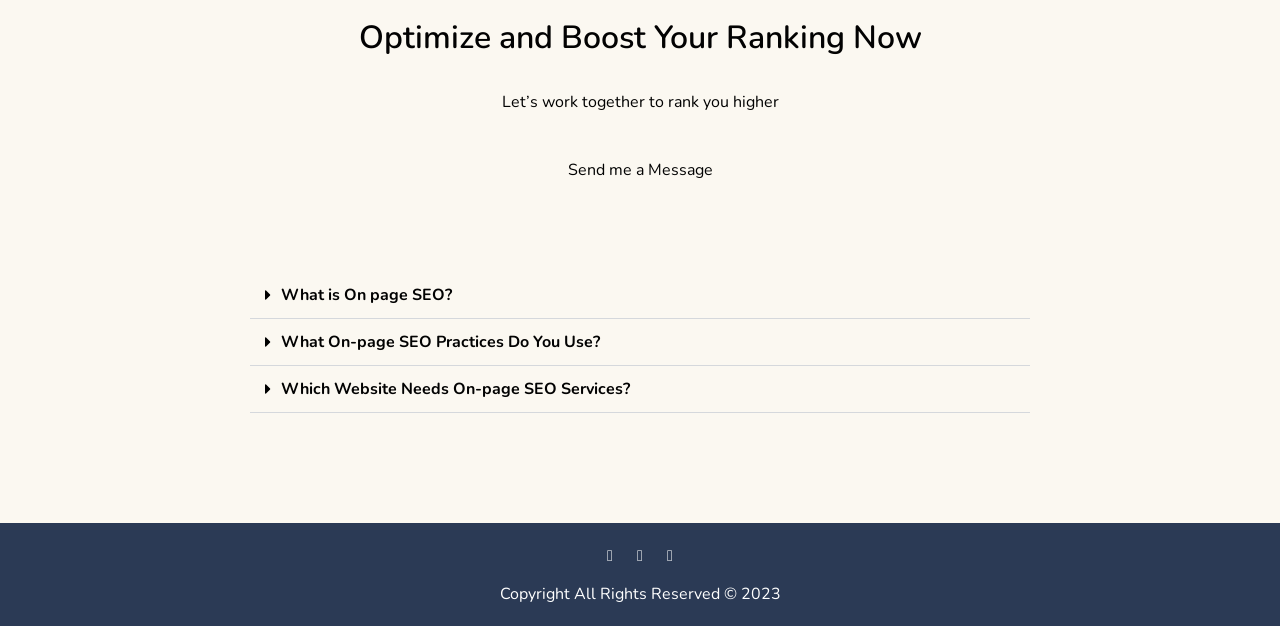Find the bounding box coordinates for the element that must be clicked to complete the instruction: "Click the LinkedIn link". The coordinates should be four float numbers between 0 and 1, indicated as [left, top, right, bottom].

[0.492, 0.872, 0.508, 0.904]